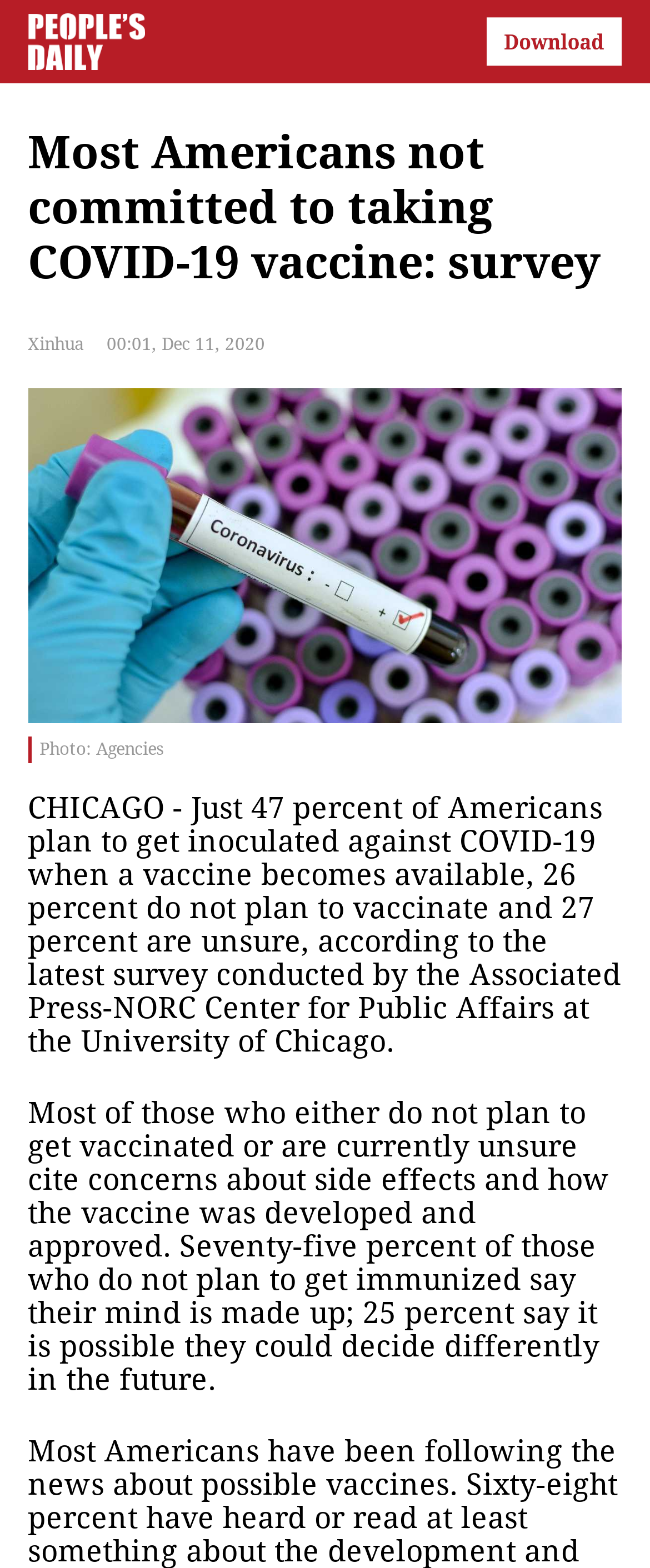Offer an in-depth caption of the entire webpage.

The webpage appears to be a news article about a survey on COVID-19 vaccination in the United States. At the top, there is a logo image of the "People's Daily English language App" on the left side, and another image on the right side, which seems to be a banner or an advertisement. 

Below the logo, there is a headline that reads "Most Americans not committed to taking COVID-19 vaccine: survey". The source of the article, "Xinhua", is indicated on the left side, along with the date and time "00:01, Dec 11, 2020". 

A large image takes up most of the width of the page, with a caption "Photo: Agencies" above it. The image is positioned in the middle of the page, with a significant amount of text below it. 

The main content of the article is divided into two paragraphs. The first paragraph explains the results of the survey, stating that 47% of Americans plan to get vaccinated, 26% do not plan to, and 27% are unsure. The second paragraph provides more details on the reasons behind the respondents' decisions, citing concerns about side effects and the development and approval of the vaccine.